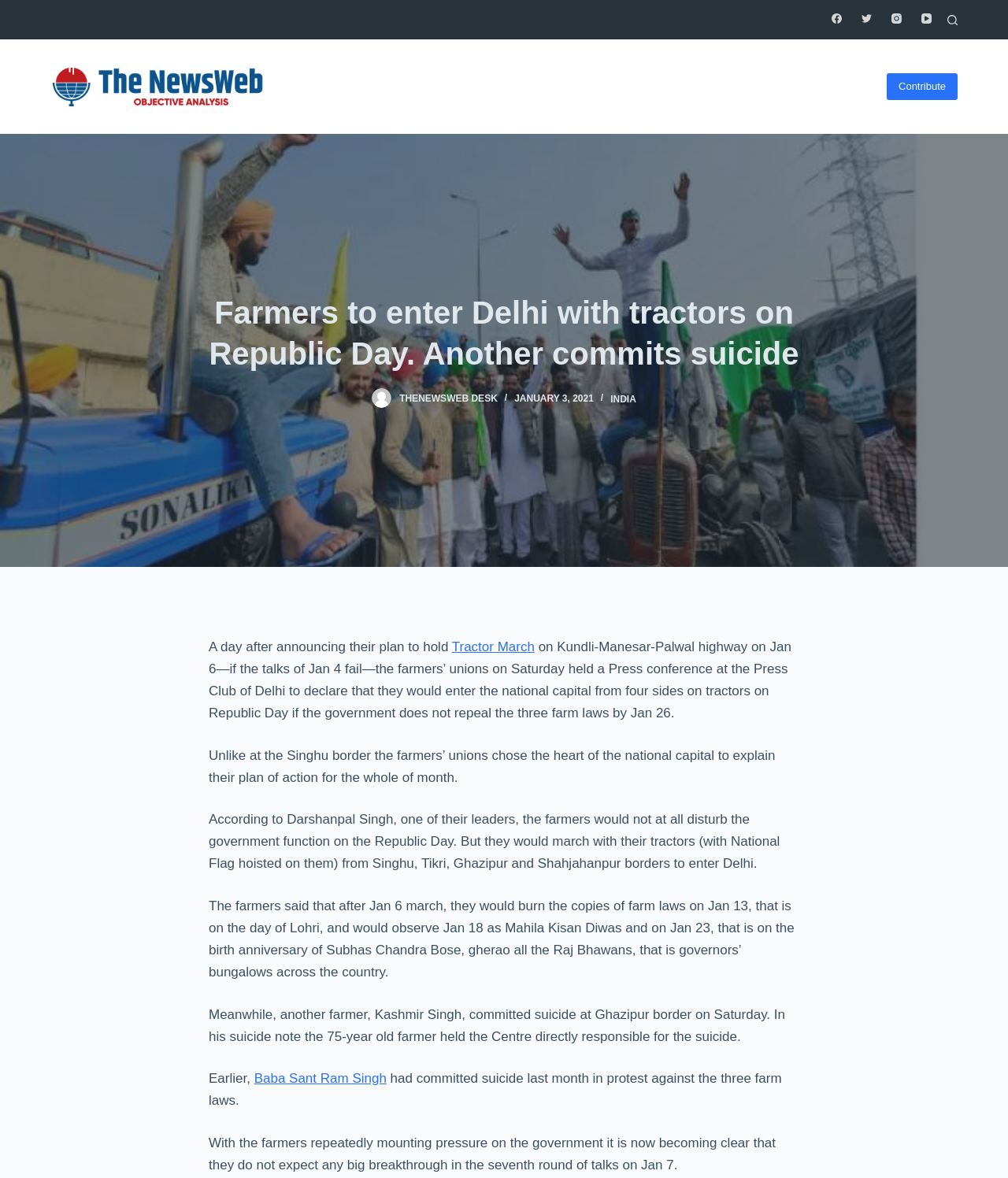What is the significance of January 18?
Could you please answer the question thoroughly and with as much detail as possible?

According to the article, the farmers said that they would observe January 18 as Mahila Kisan Diwas, which is a significant event in their protest against the three farm laws.